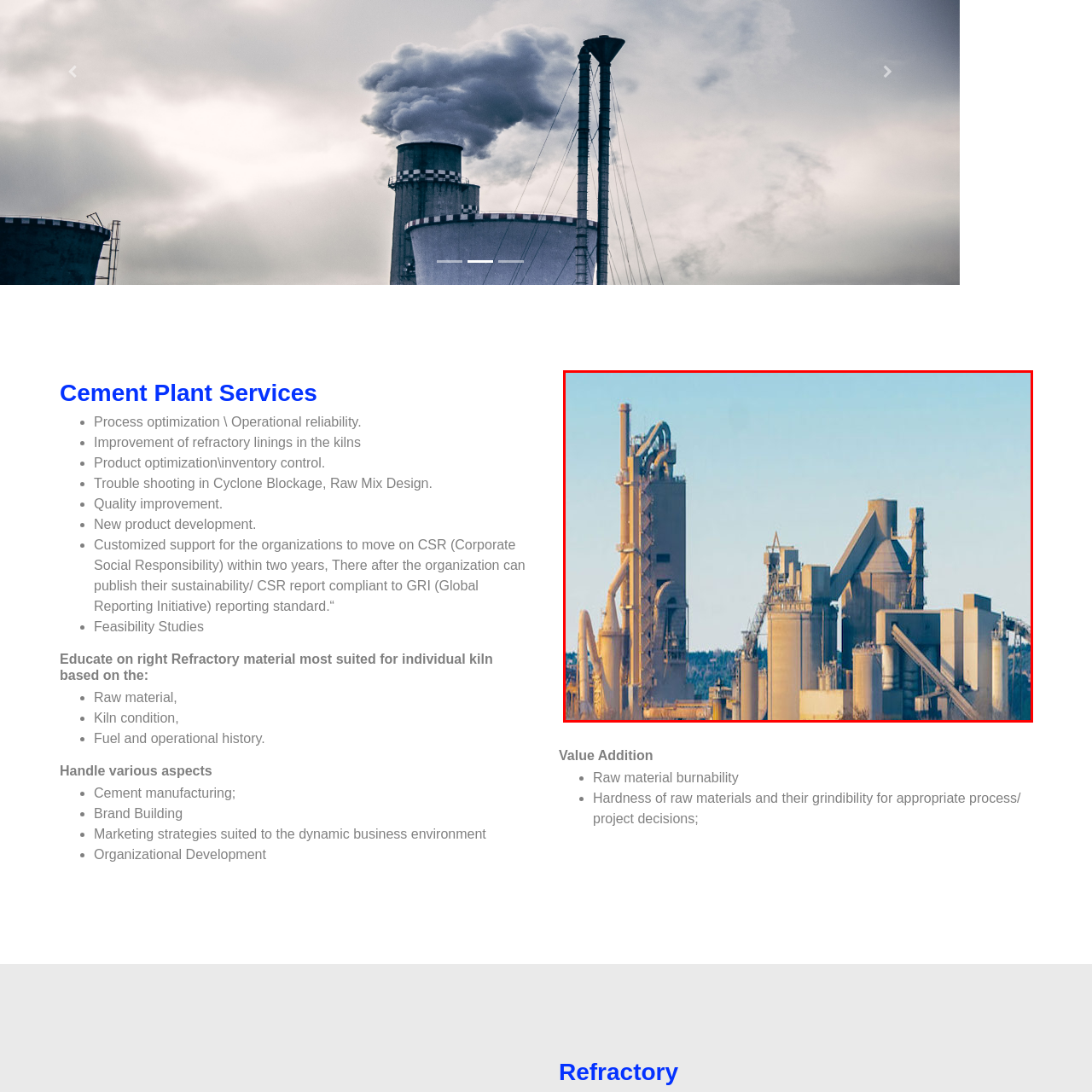Offer a detailed explanation of the image encased within the red boundary.

The image showcases a modern cement plant characterized by its large, industrial structures and complex machinery. The facility features various silo-type buildings and towering smokestacks that are essential for the cement manufacturing process. This plant represents the culmination of advanced technology and engineering, aimed at optimizing process reliability and operational efficiency. It is involved in activities such as process optimization, improvement of refractory linings in kilns, and product optimization, all pivotal for maintaining high standards in cement production. The plant is also focused on quality improvement and new product development, showcasing its commitment to innovation in the industry. With a backdrop of clear blue skies, this image captures the robust infrastructure that supports vital aspects of modern construction and development.